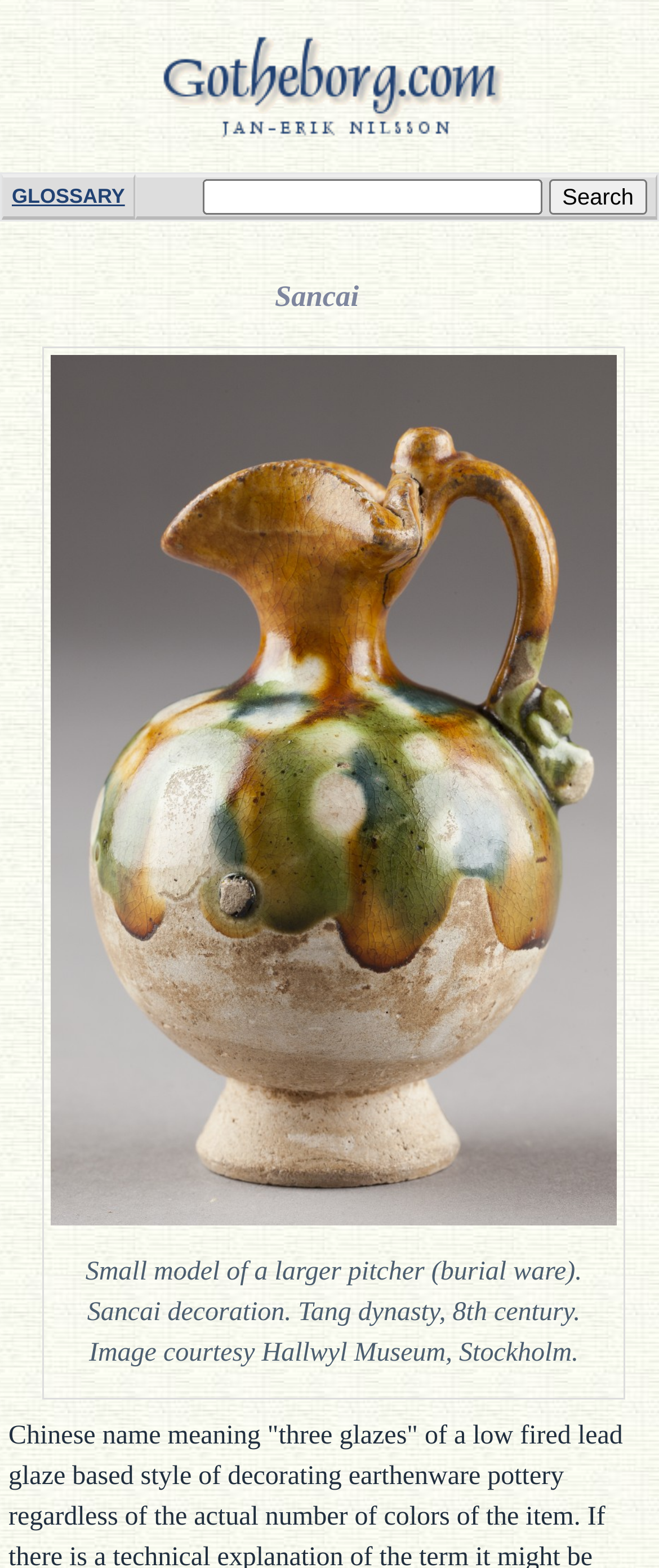What is the name of the museum where the Sancai jug is from?
Observe the image and answer the question with a one-word or short phrase response.

Hallwyl Museum